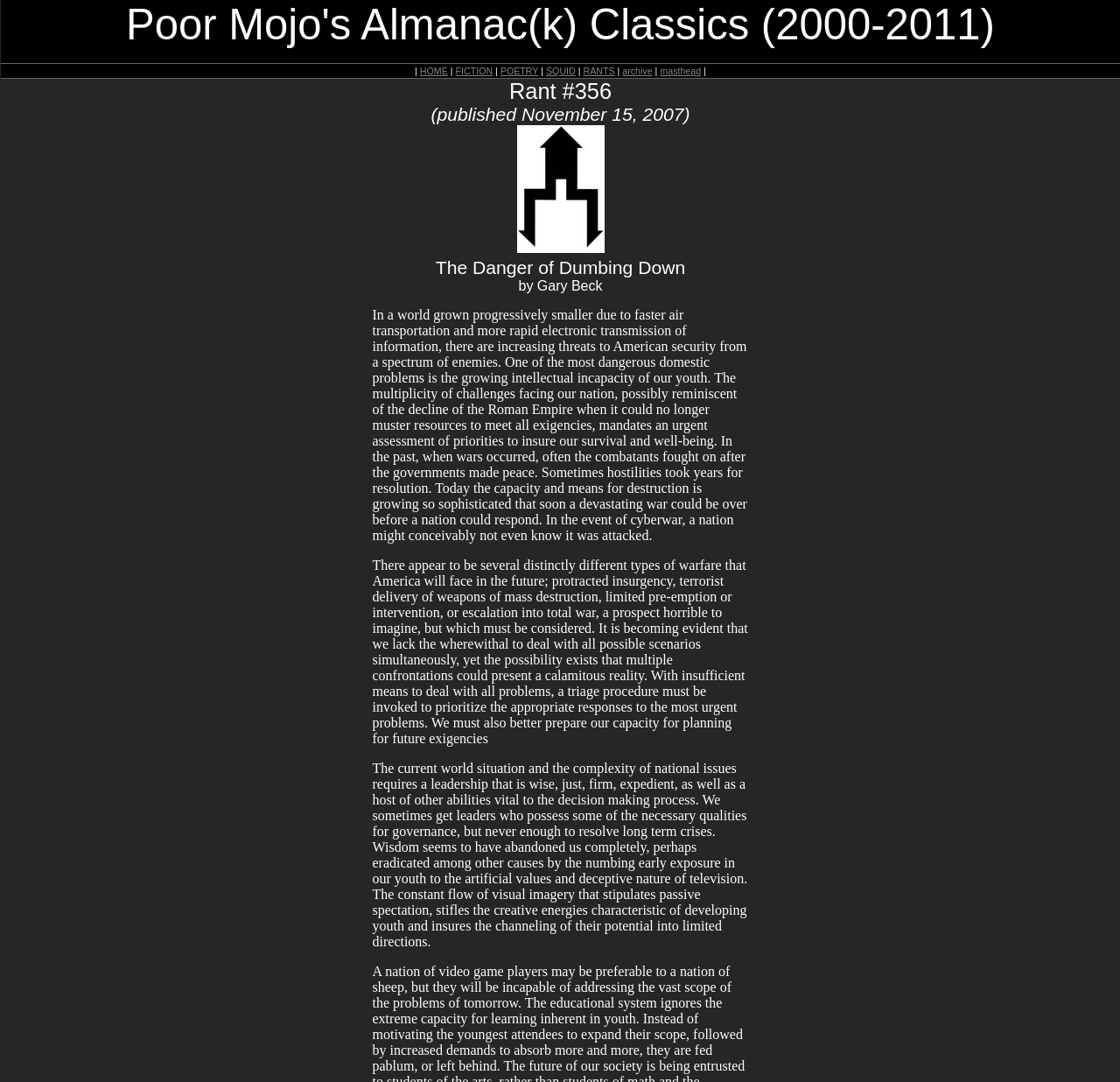What is the publication date of the rant?
Give a detailed explanation using the information visible in the image.

The publication date of the rant can be found in the StaticText element with the text '(published November 15, 2007)' at coordinates [0.385, 0.096, 0.616, 0.115].